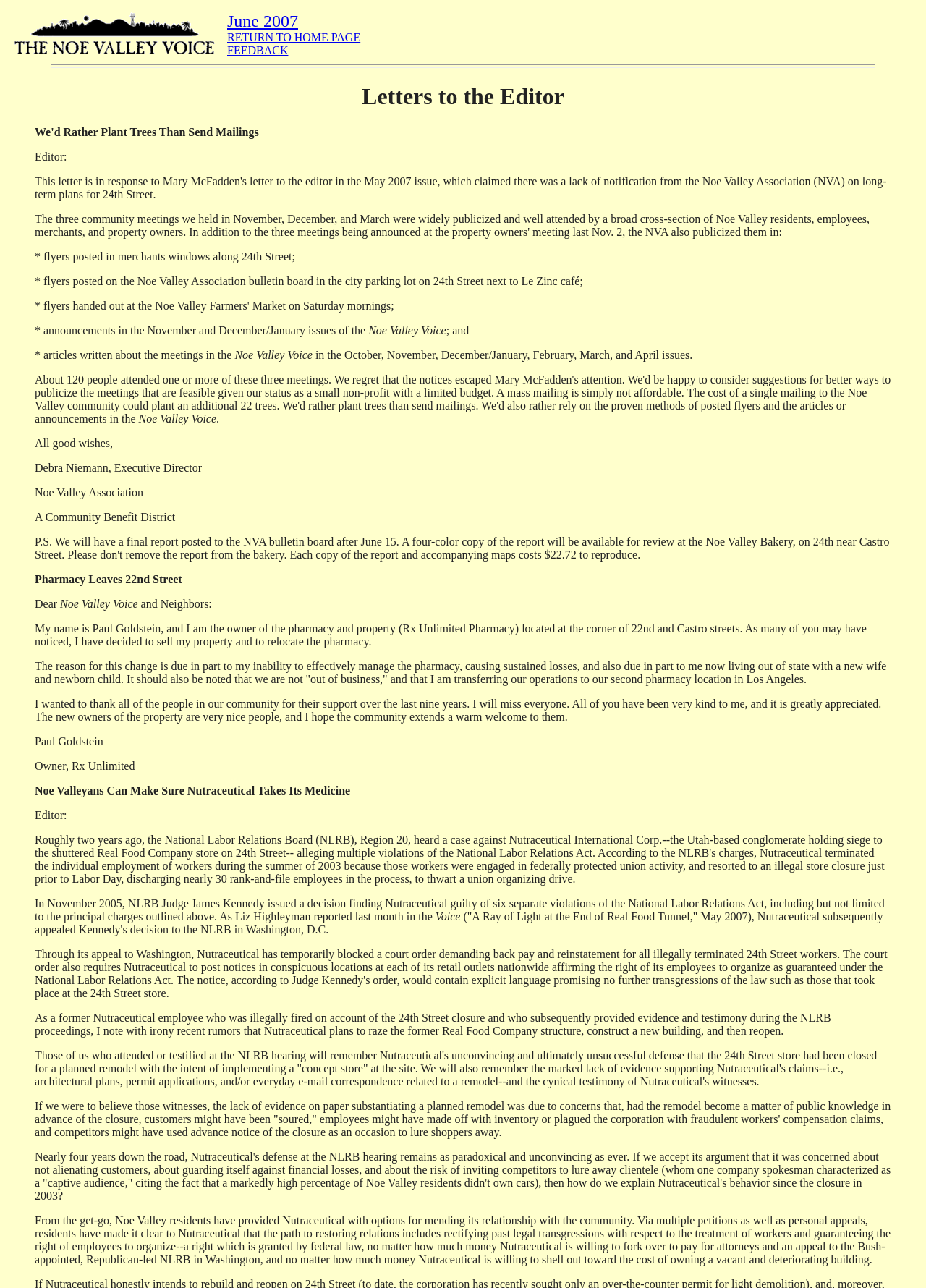What is the name of the community benefit district mentioned?
Examine the image and provide an in-depth answer to the question.

I found the name of the community benefit district mentioned in the first letter to the editor, which is written by Debra Niemann, Executive Director of Noe Valley Association. The name of the community benefit district is Noe Valley Association.